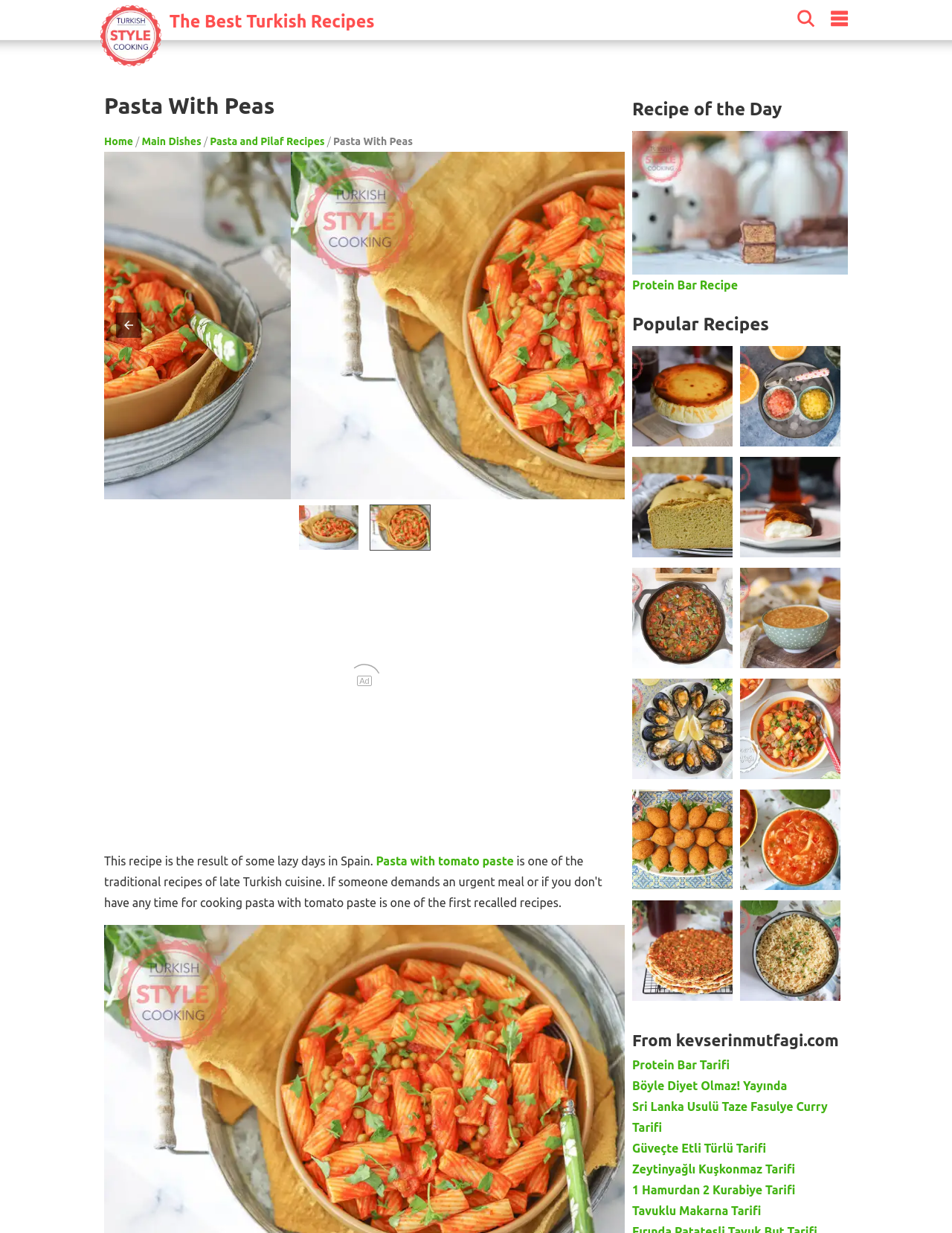How many options are available in the listbox?
Look at the image and respond with a one-word or short phrase answer.

2